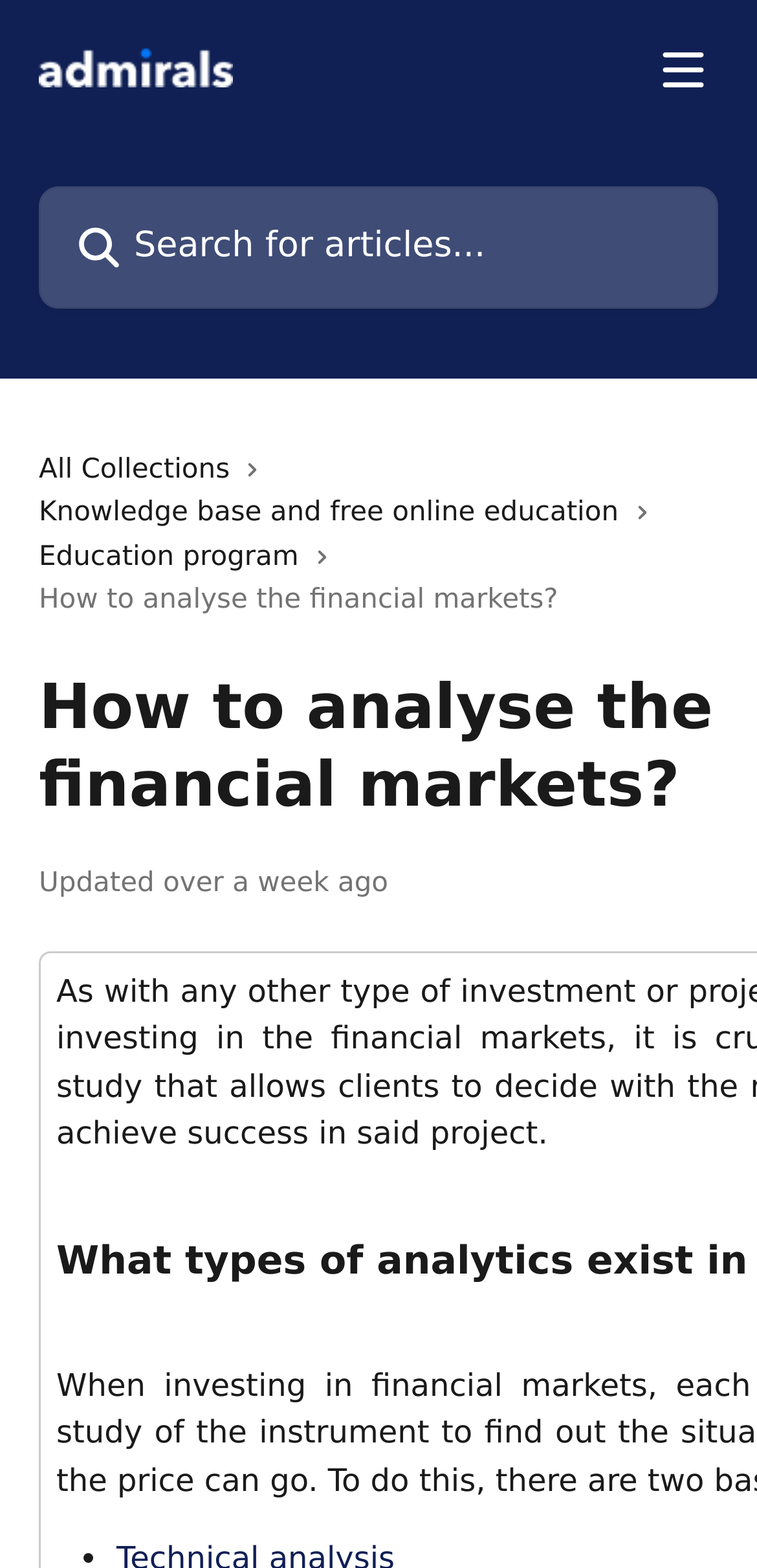Elaborate on the different components and information displayed on the webpage.

The webpage is a help center page that provides information on how to analyze financial markets. At the top, there is a header section that spans the entire width of the page, containing a "Help Center" link with an accompanying image on the left, and an "Open menu" button with an image on the right. Below the header, there is a search bar that takes up most of the width, with a small image on the left.

Below the search bar, there are three links arranged horizontally, each with a small image to its right. The links are "All Collections", "Knowledge base and free online education", and "Education program". These links are positioned near the top of the page, above the main content.

The main content of the page is a section with a title "How to analyse the financial markets?" which takes up about half of the page's width. Below the title, there is a subtitle "Updated over a week ago" that provides information on when the content was last updated.